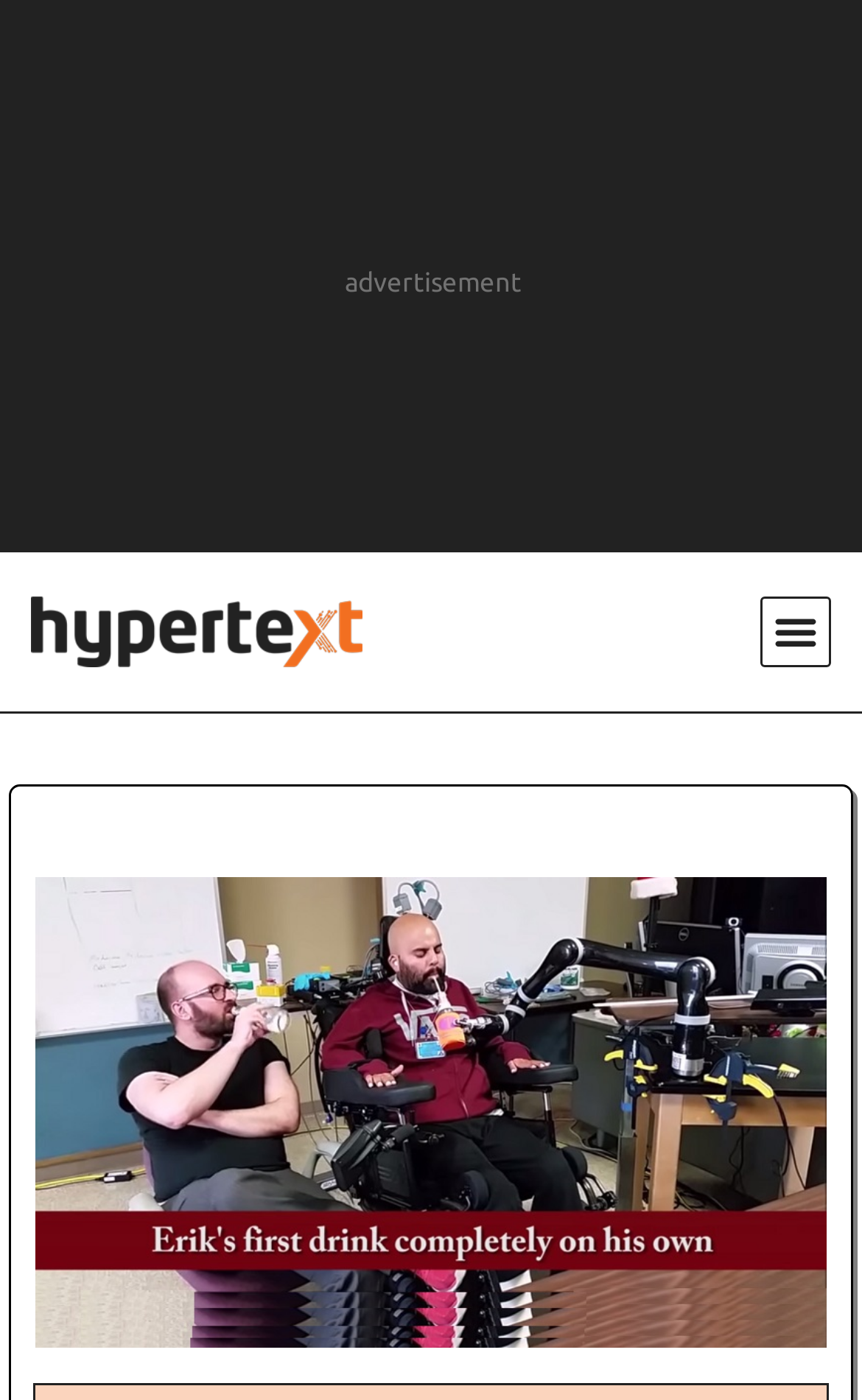Given the element description Privacy Notice, identify the bounding box coordinates for the UI element on the webpage screenshot. The format should be (top-left x, top-left y, bottom-right x, bottom-right y), with values between 0 and 1.

None